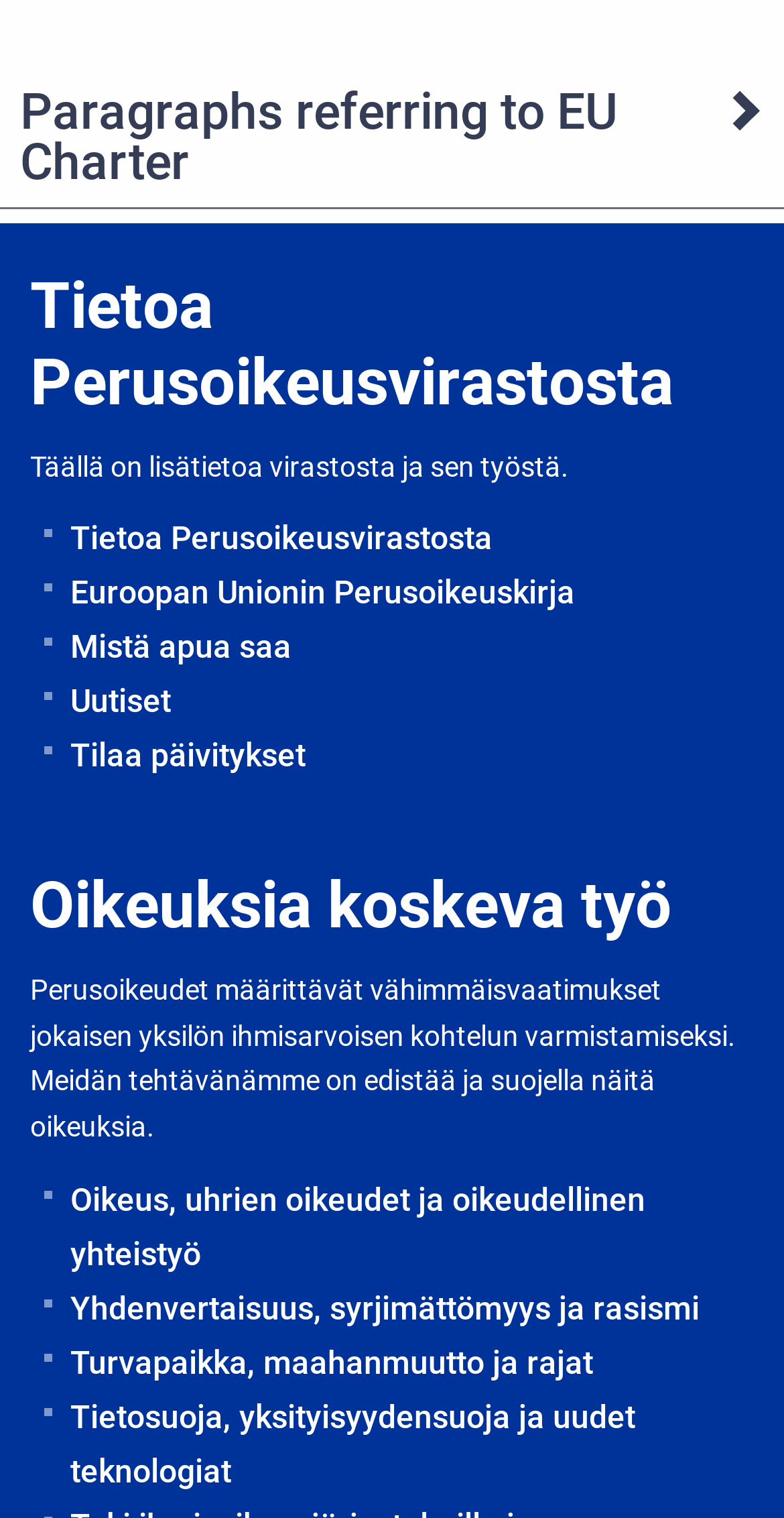What are the main areas of focus?
Give a detailed explanation using the information visible in the image.

The links on the webpage suggest that the main areas of focus are rights-related work, equality, non-discrimination, and racism, as well as justice, as indicated by the link 'Oikeus, uhrien oikeudet ja oikeudellinen yhteistyö' (Justice, victims' rights, and legal cooperation).